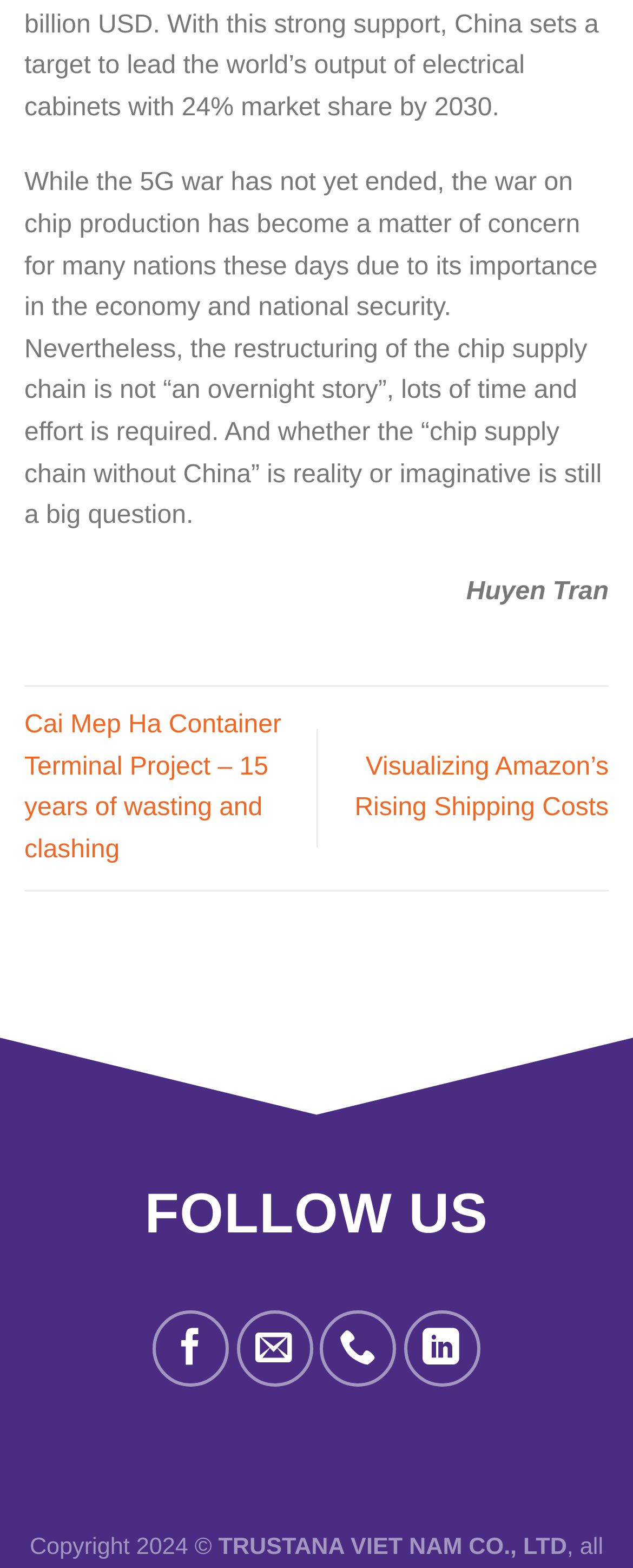Give a one-word or short-phrase answer to the following question: 
What is the name of the company mentioned at the bottom of the page?

TRUSTANA VIET NAM CO., LTD